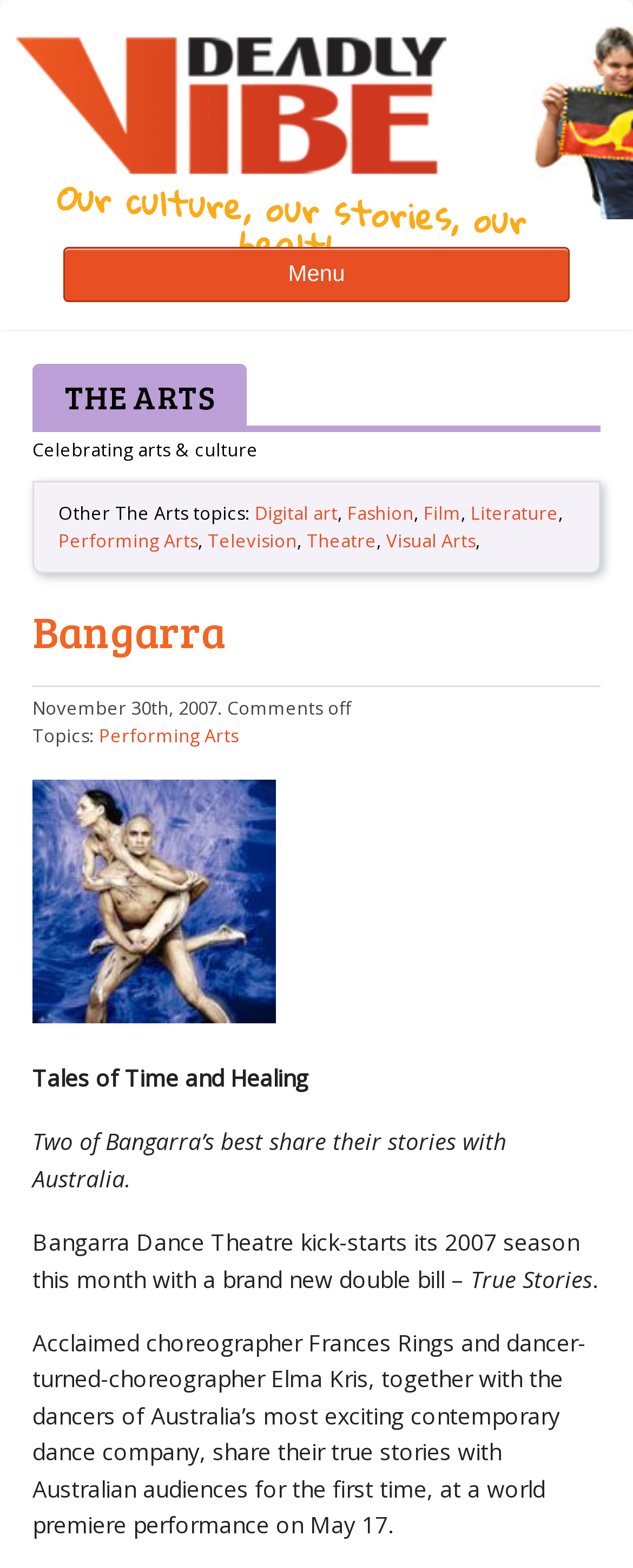Find the bounding box coordinates for the HTML element described as: "The Arts". The coordinates should consist of four float values between 0 and 1, i.e., [left, top, right, bottom].

[0.103, 0.237, 0.338, 0.266]